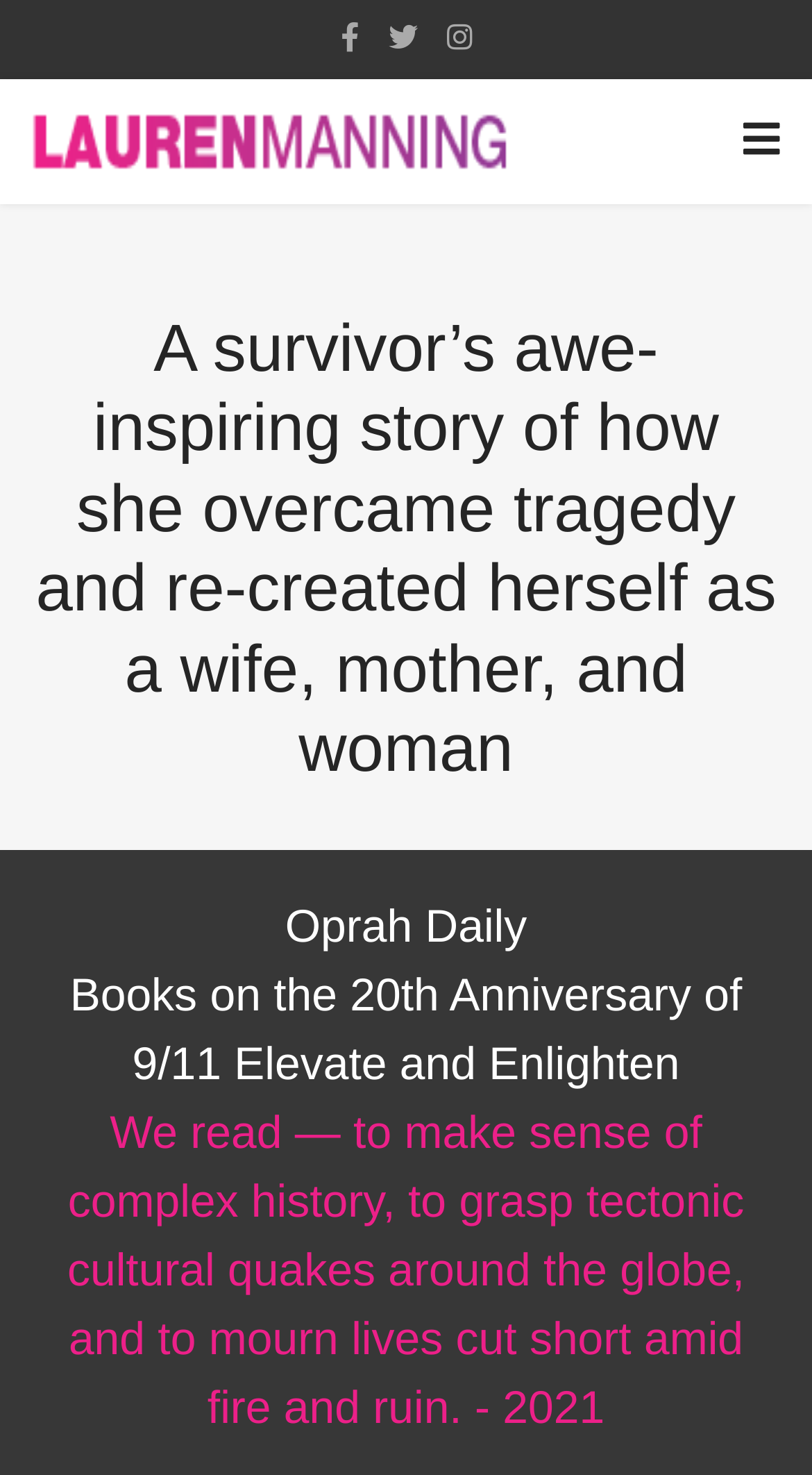Find the coordinates for the bounding box of the element with this description: "alt="Lauren Manning"".

[0.038, 0.066, 0.628, 0.126]